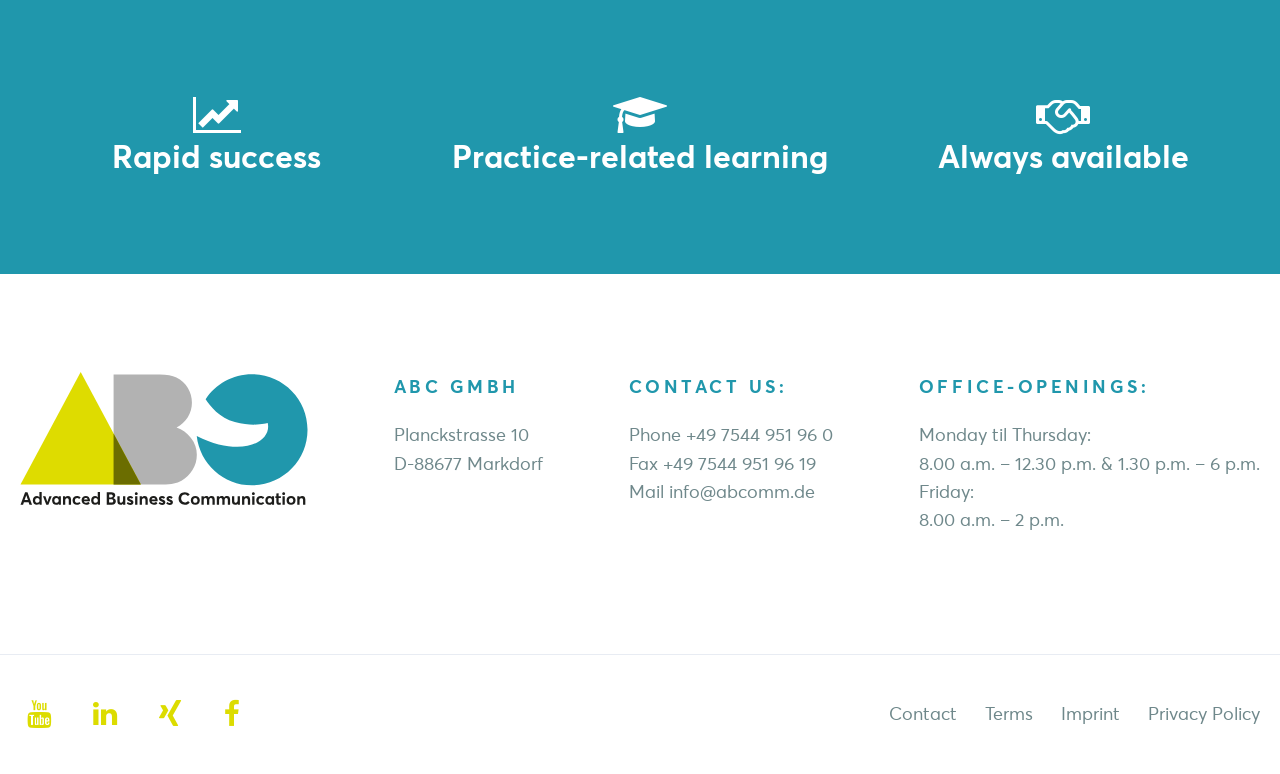Determine the bounding box coordinates of the element's region needed to click to follow the instruction: "Click the Facebook link". Provide these coordinates as four float numbers between 0 and 1, formatted as [left, top, right, bottom].

[0.016, 0.896, 0.045, 0.95]